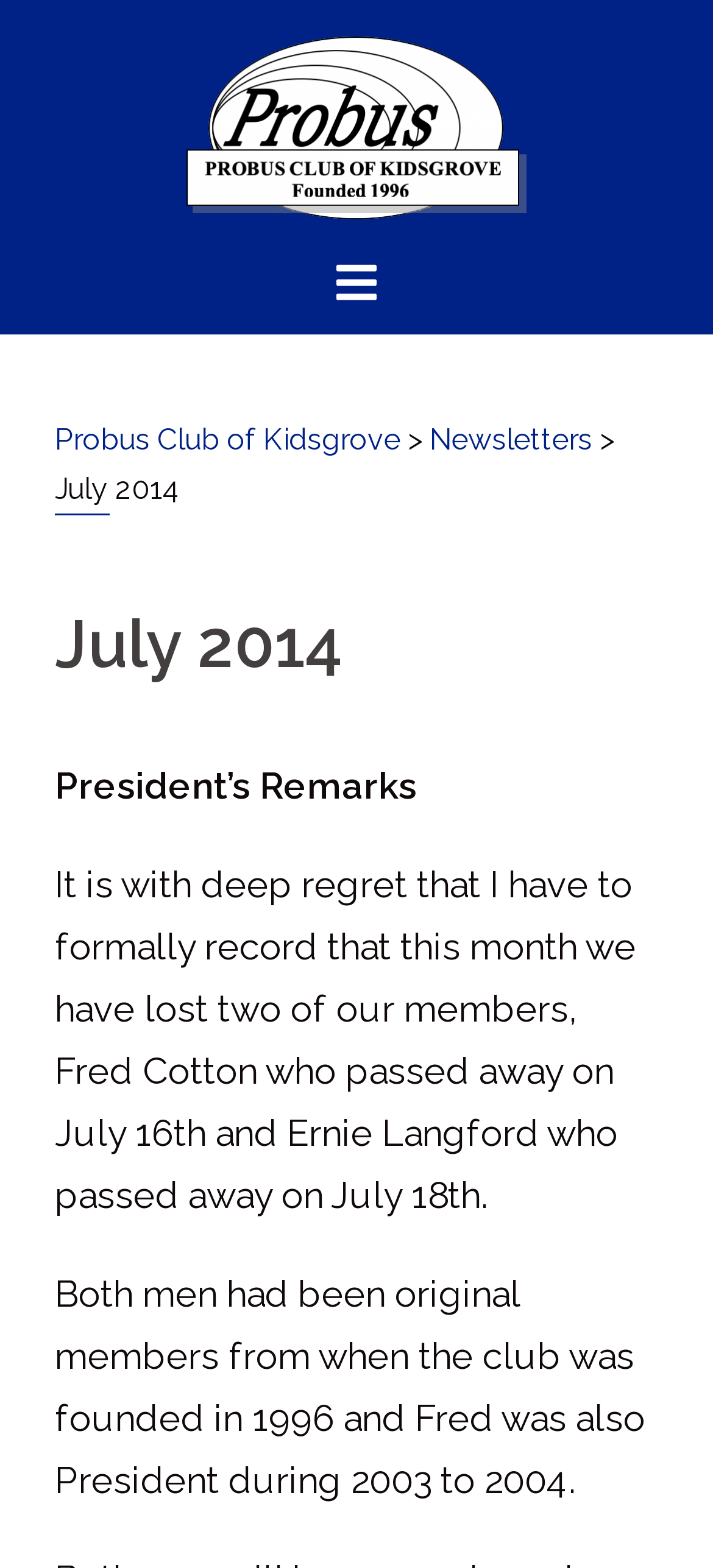Given the content of the image, can you provide a detailed answer to the question?
What was Fred Cotton's role in the club?

According to the president's remarks, Fred Cotton was the president of the club from 2003 to 2004.